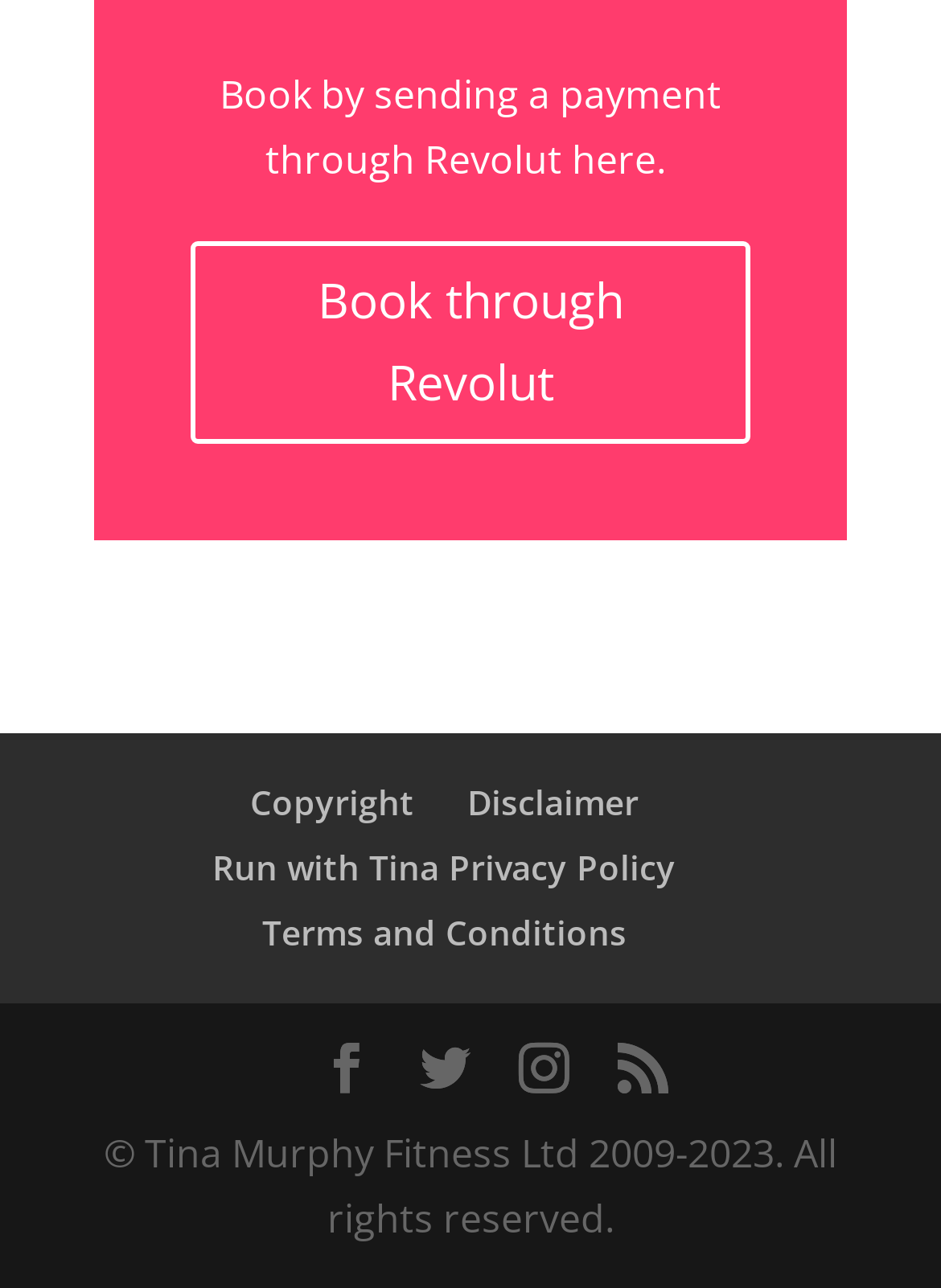Based on the image, please respond to the question with as much detail as possible:
What is the recommended payment method?

The webpage suggests booking by sending a payment through Revolut, as indicated by the StaticText element 'Book by sending a payment through Revolut here.'